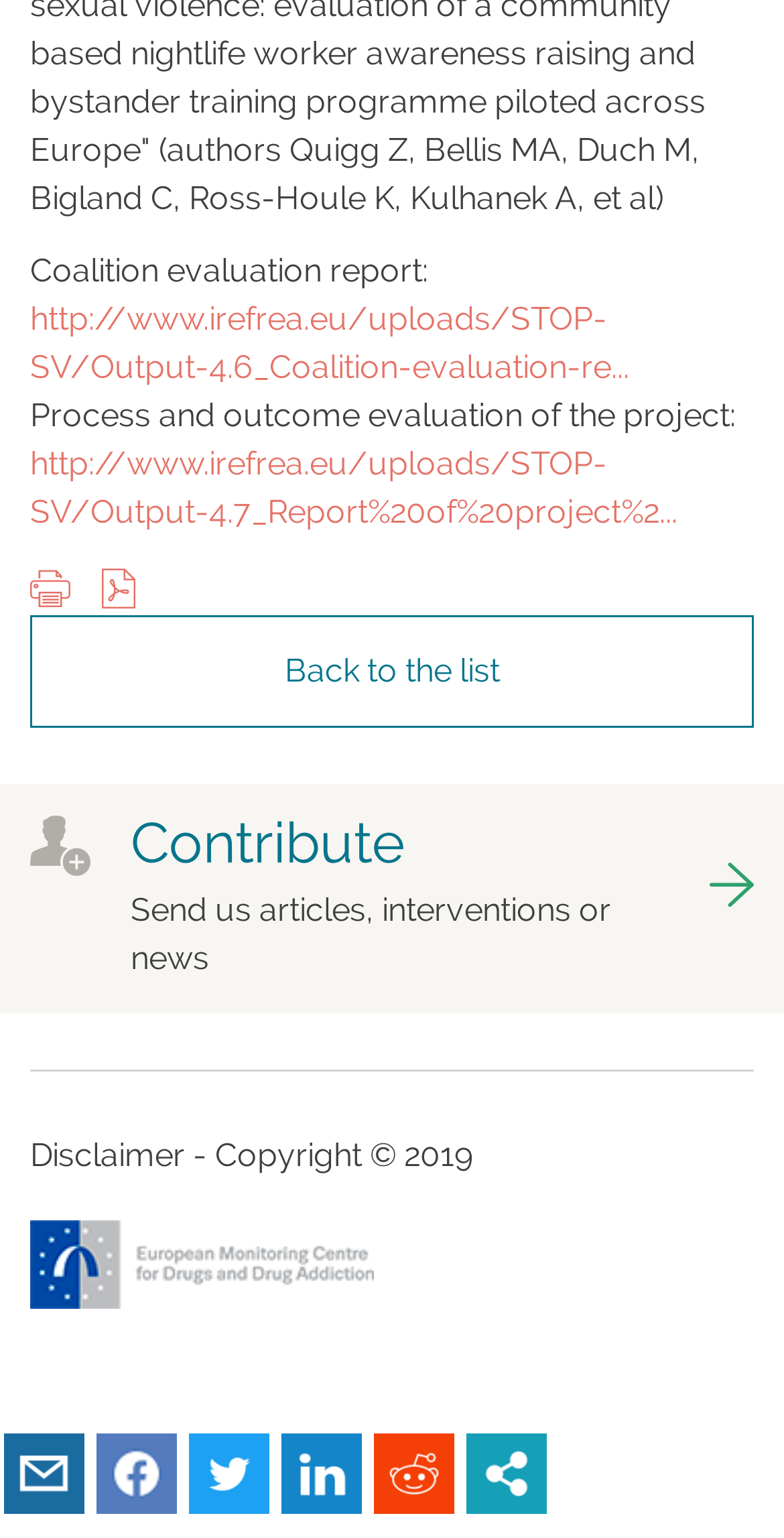Predict the bounding box coordinates for the UI element described as: "Printer-friendly version". The coordinates should be four float numbers between 0 and 1, presented as [left, top, right, bottom].

[0.038, 0.369, 0.09, 0.395]